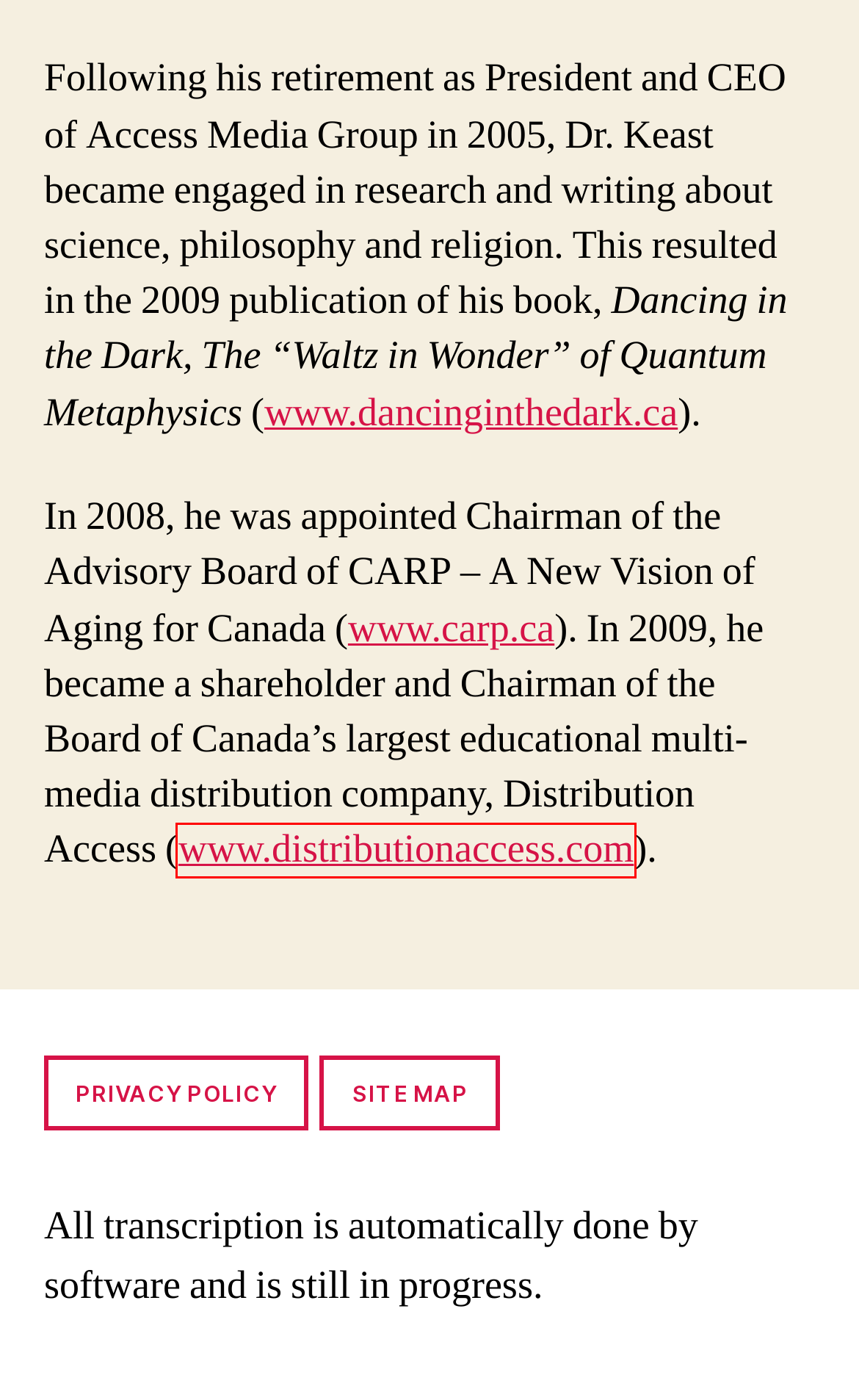A screenshot of a webpage is given, marked with a red bounding box around a UI element. Please select the most appropriate webpage description that fits the new page after clicking the highlighted element. Here are the candidates:
A. CJRT-FM – The History of Canadian Broadcasting
B. CHMS-FM – The History of Canadian Broadcasting
C. Home - CARP
D. CKUA-AM – The History of Canadian Broadcasting
E. Site Map – The History of Canadian Broadcasting
F. ALEXISTOGEL - Agen Slot Bonus Terbesar Nomor 1 di Indonesia
G. Privacy Policy – The History of Canadian Broadcasting
H. CHUM Ltd. (1944-2008) – The History of Canadian Broadcasting

F